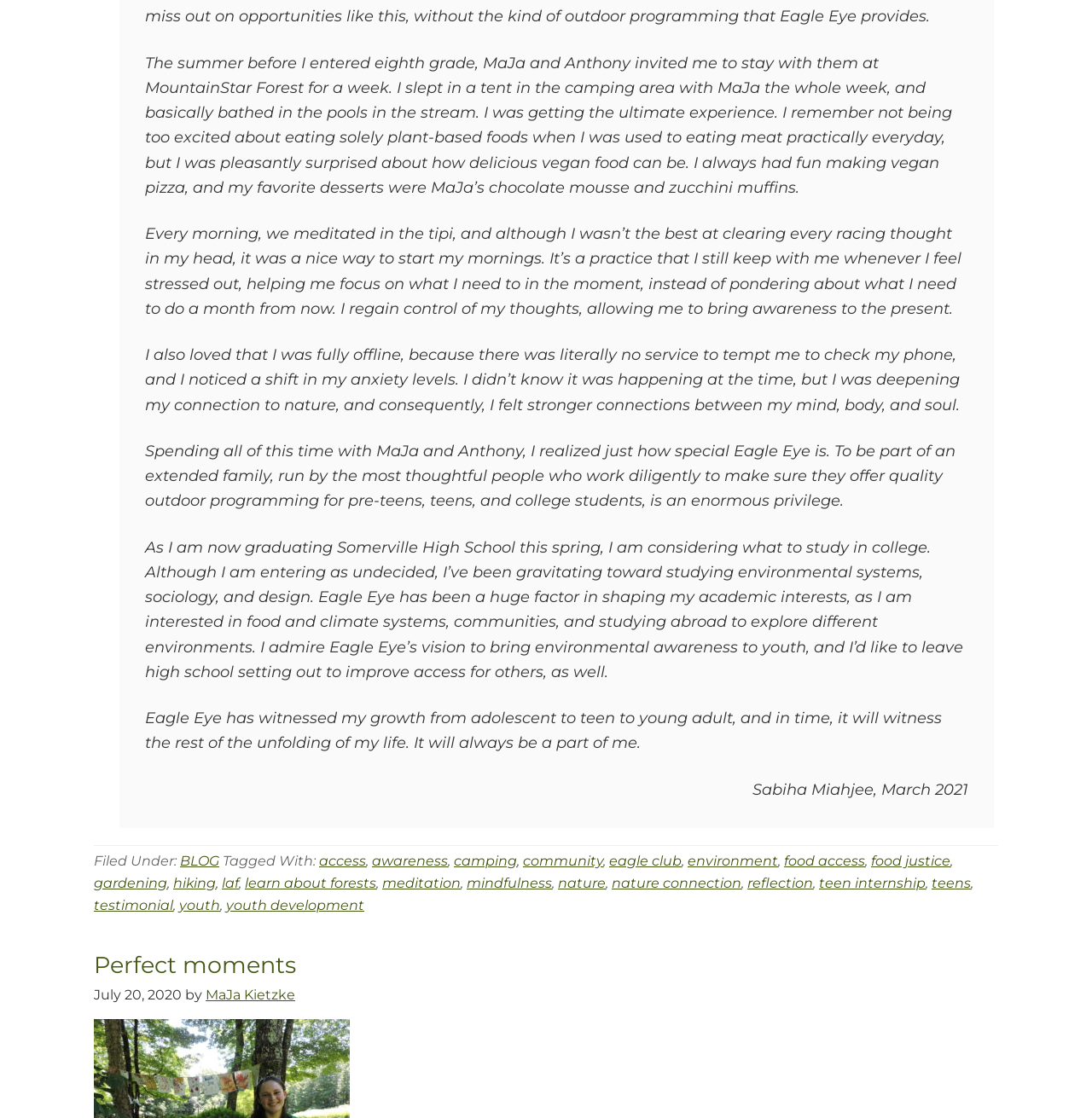What is the author of this blog post?
Craft a detailed and extensive response to the question.

The author of this blog post is mentioned at the end of the article, where it says 'Sabiha Miahjee, March 2021'.